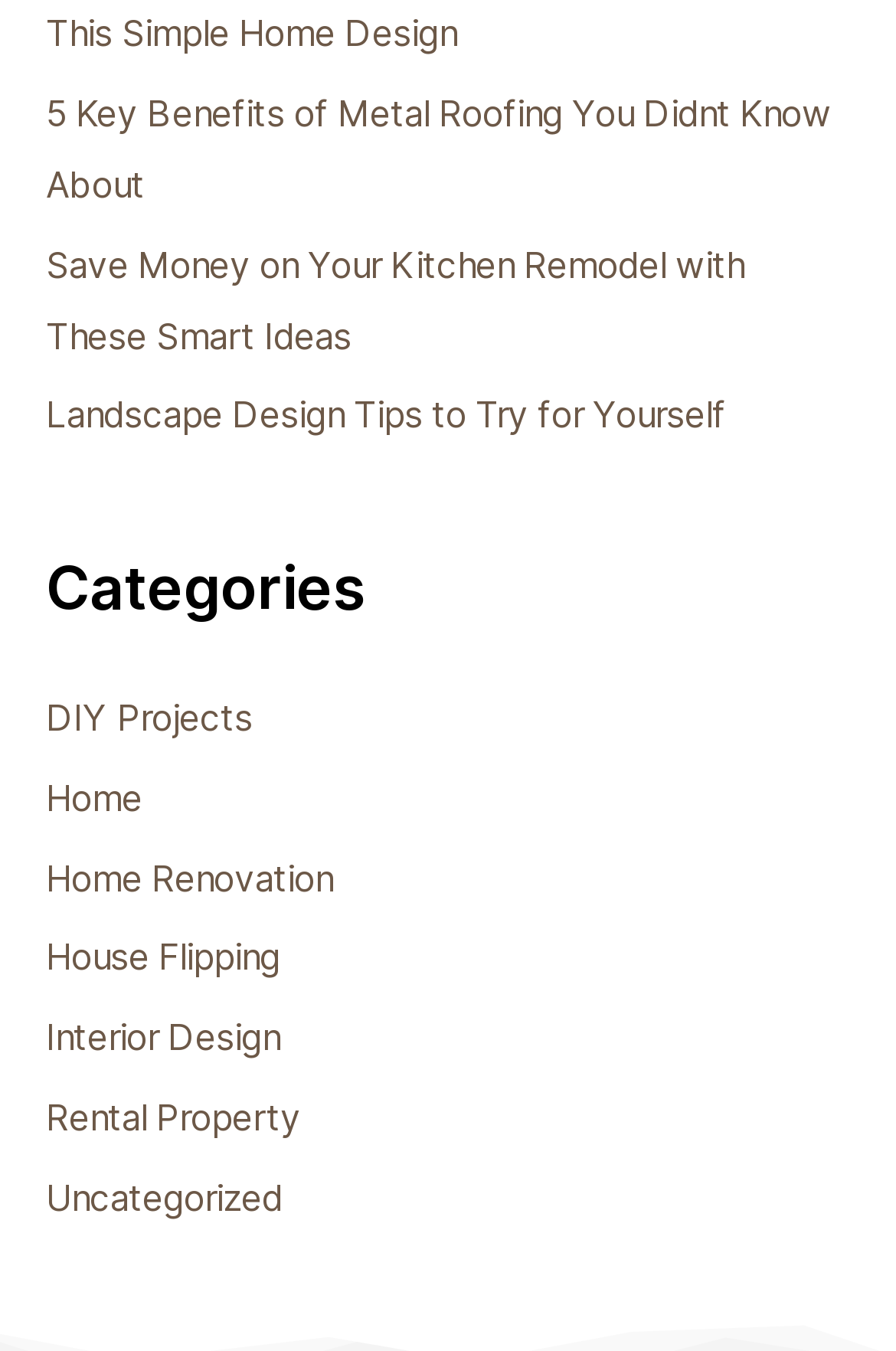What is the last link in the navigation section? From the image, respond with a single word or brief phrase.

Uncategorized